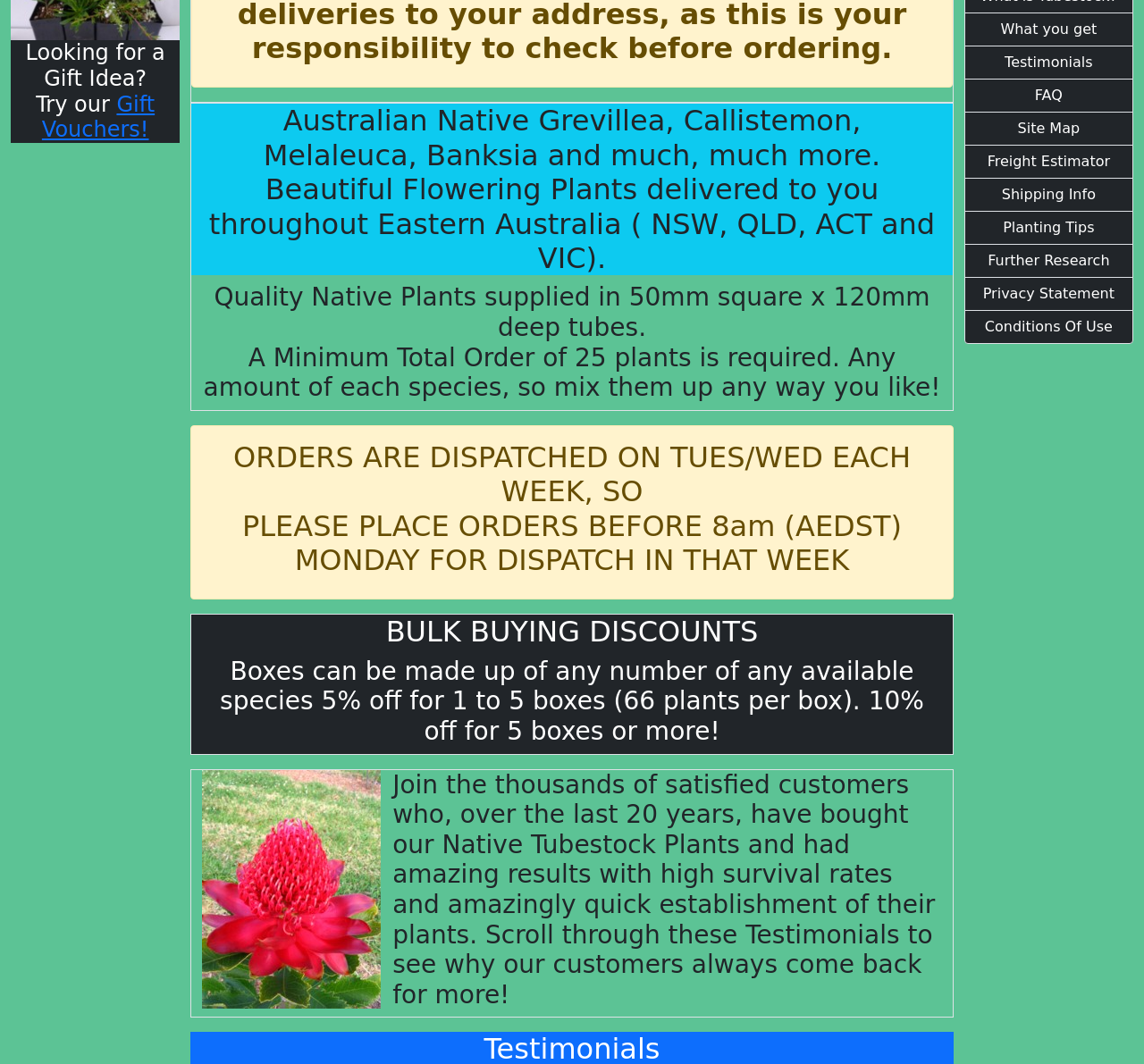Predict the bounding box of the UI element based on this description: "Site Map".

[0.843, 0.105, 0.991, 0.137]